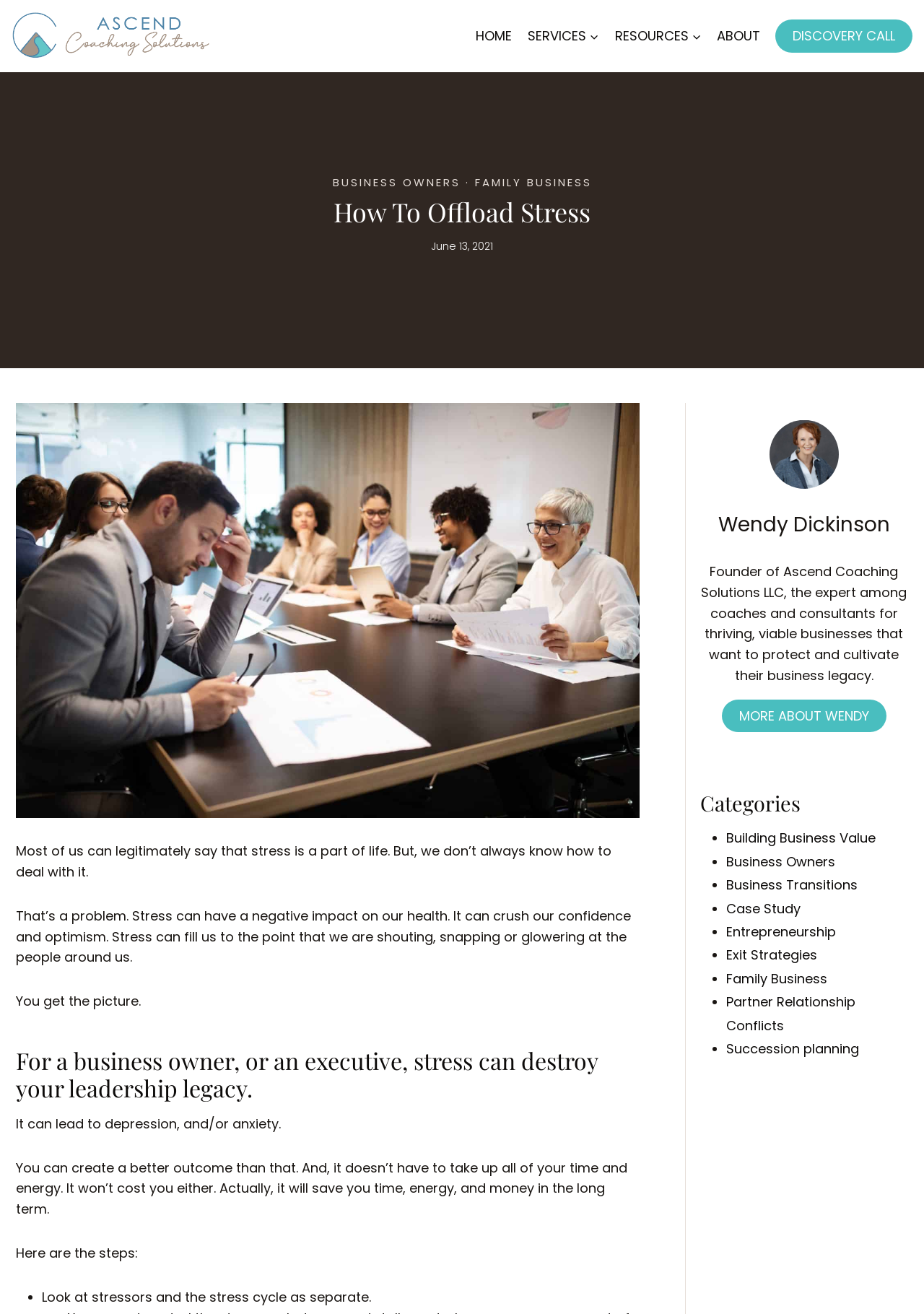Using details from the image, please answer the following question comprehensively:
Who is the founder of Ascend Coaching Solutions?

I found the answer by looking at the section below the article, where the founder's image and bio are displayed. The text 'Founder of Ascend Coaching Solutions LLC, the expert among coaches and consultants...' is written next to the image, and the name 'Wendy Dickinson' is mentioned.